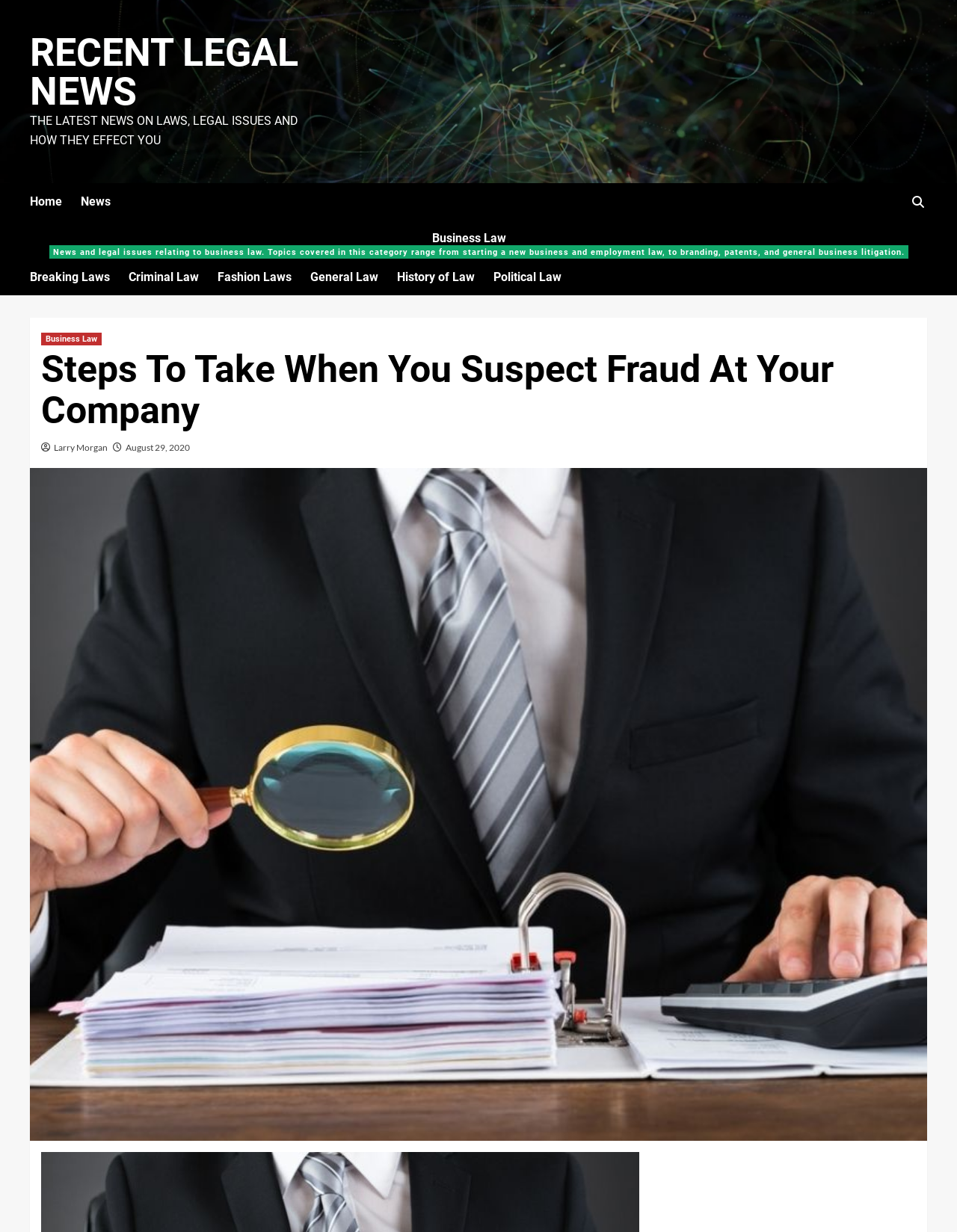Identify the bounding box coordinates of the area you need to click to perform the following instruction: "go to home page".

[0.031, 0.149, 0.084, 0.179]